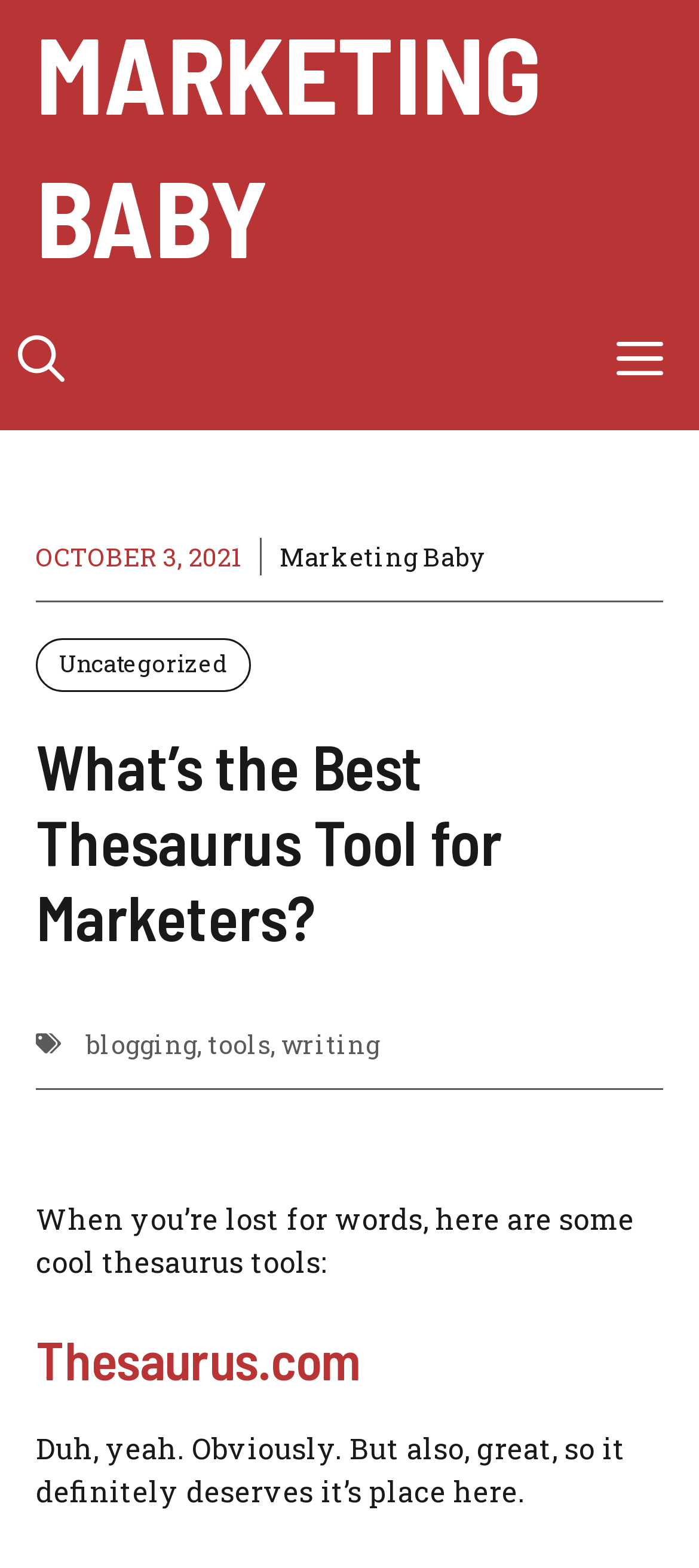Locate the bounding box coordinates of the clickable region to complete the following instruction: "Enter your name."

None